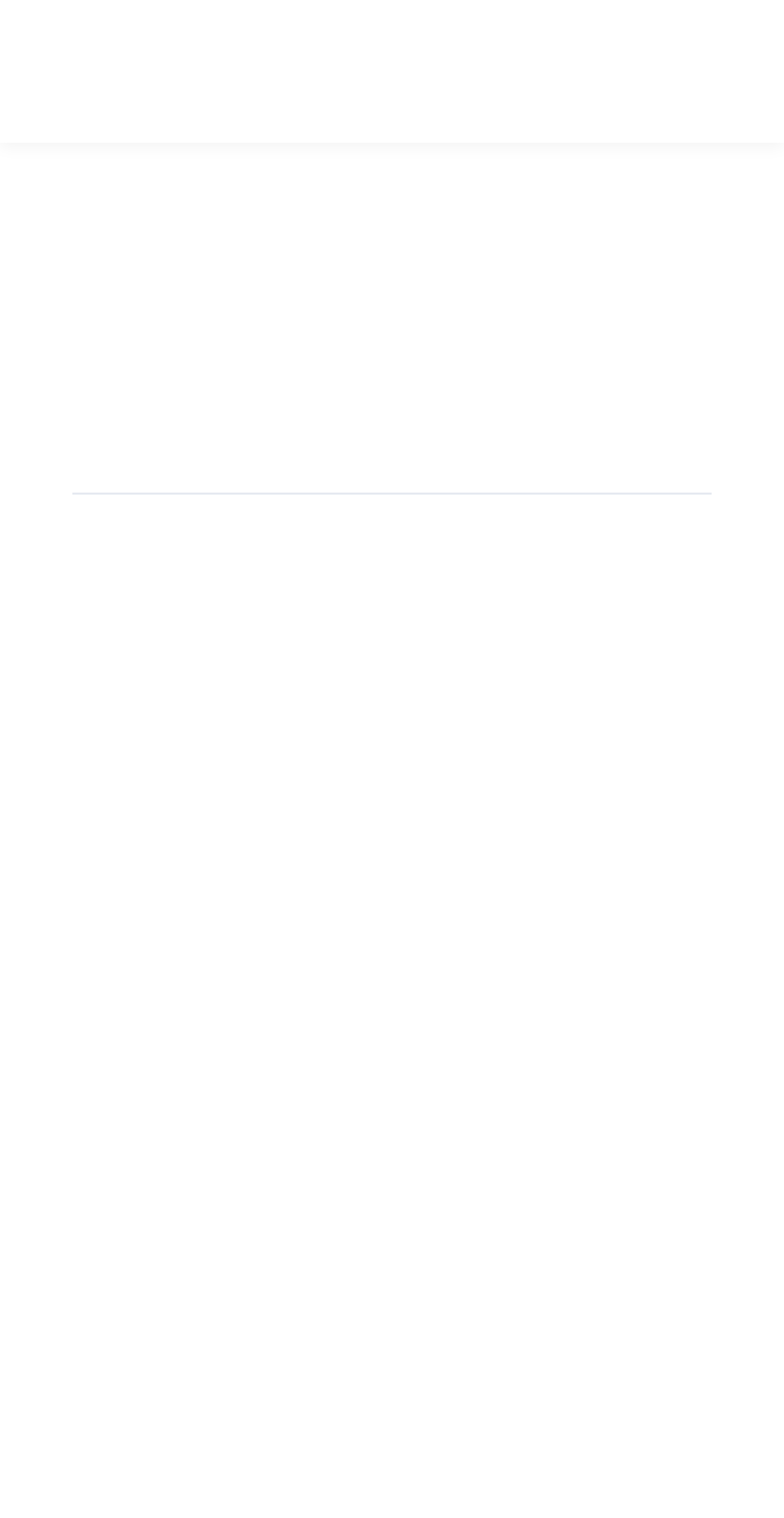Identify the bounding box of the HTML element described here: "About". Provide the coordinates as four float numbers between 0 and 1: [left, top, right, bottom].

[0.908, 0.0, 0.954, 0.094]